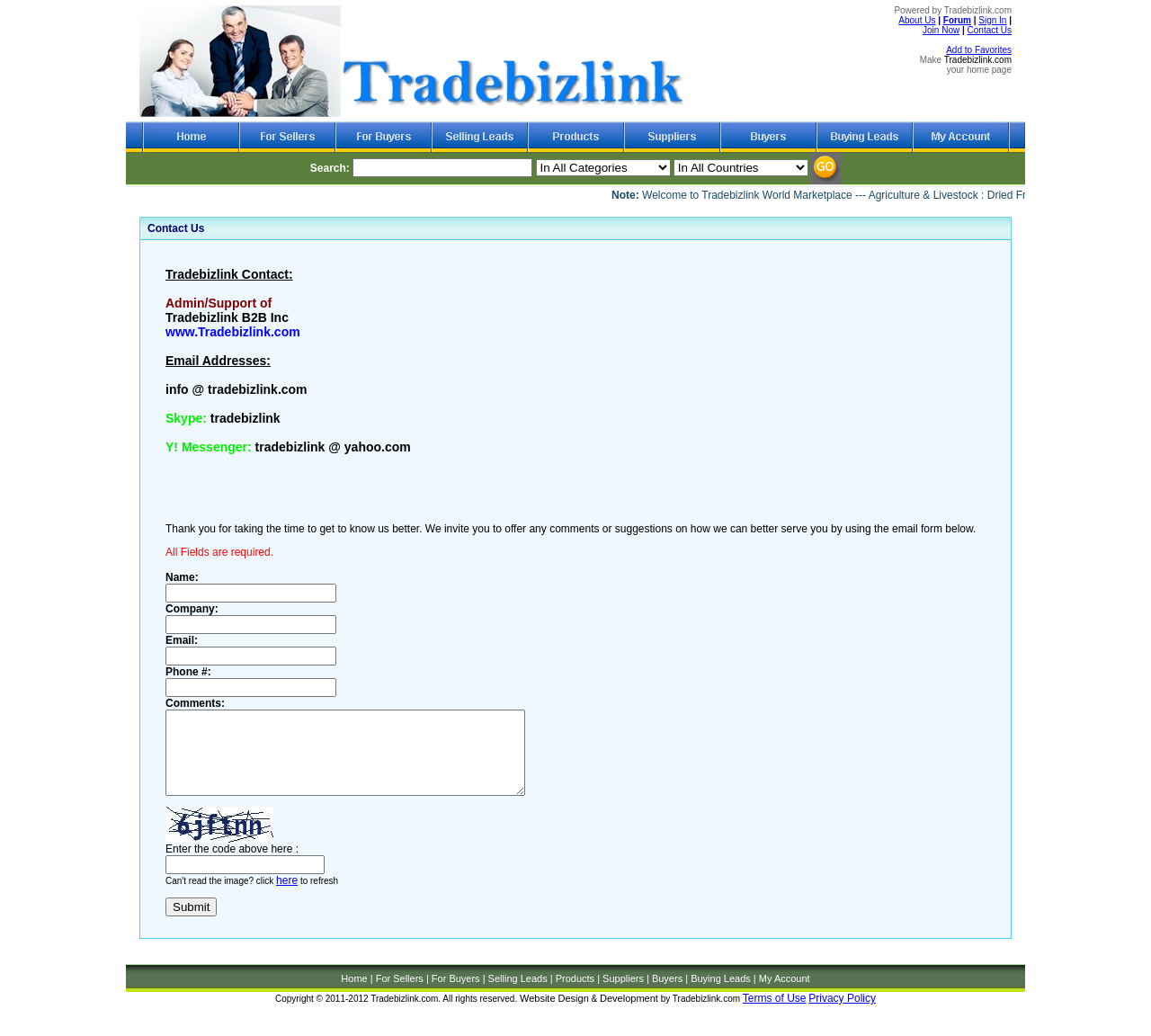Describe in detail what you see on the webpage.

The webpage is a contact page for Tradebizlink World Trade Marketplace. At the top, there is a header section with a logo and a navigation menu that includes links to "About Us", "Forum", "Sign In", "Join Now", and "Contact Us". Below the header, there is a search bar with a dropdown menu for categories and countries, and a submit button.

On the left side of the page, there is a list of categories, including "Agriculture & Livestock", "Apparel & Accessories", "Arts & Crafts", and many others, each with a list of subcategories. This list takes up most of the left side of the page.

On the right side of the page, there is a contact form with fields for name, company, email, phone number, and comments. There is also a captcha image and a submit button. Above the contact form, there is a section with the company's contact information, including email addresses, Skype, and Yahoo Messenger IDs.

At the very bottom of the page, there is a footer section with a copyright notice and a link to the company's website.